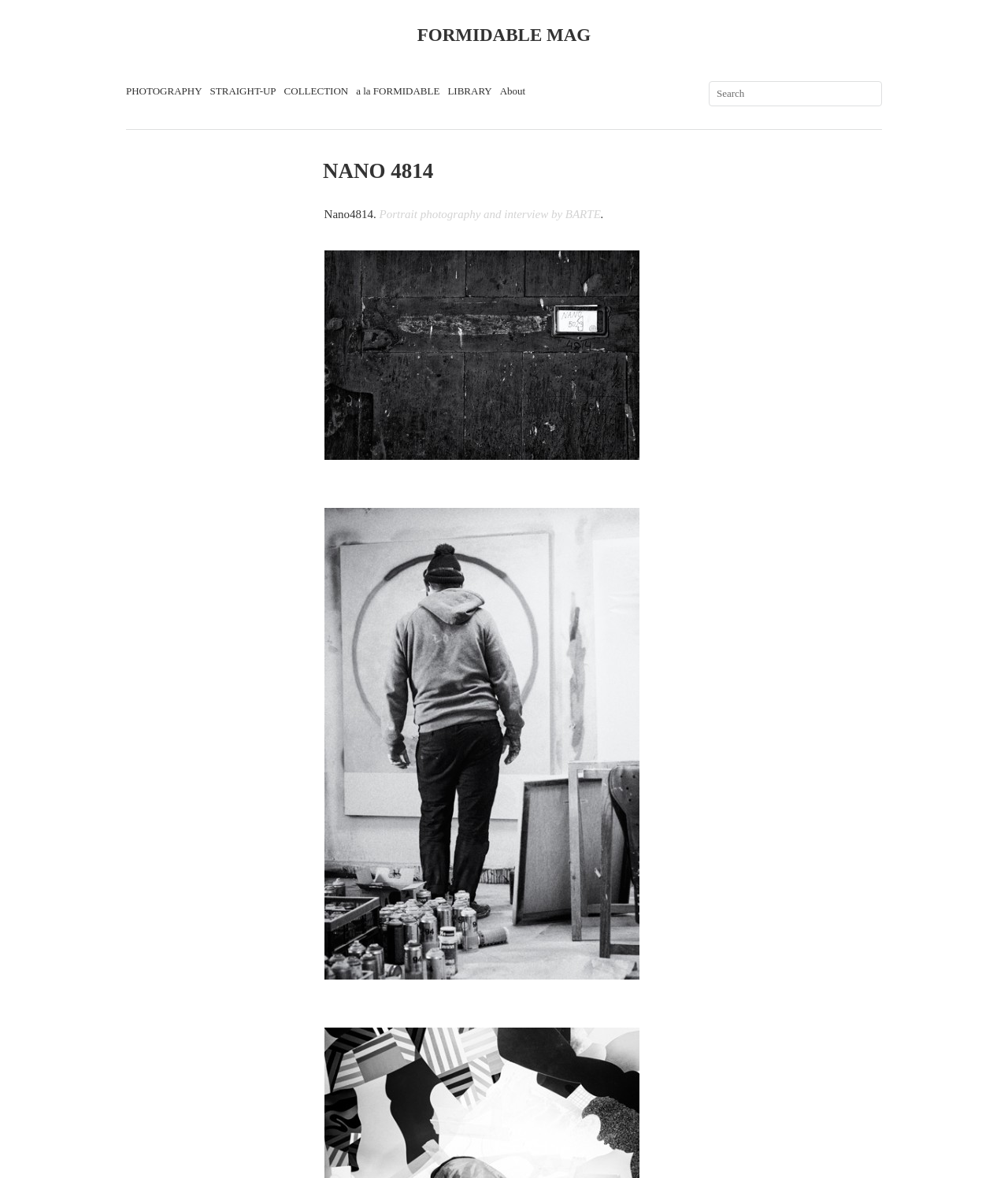What is the name of the artist?
Please respond to the question with as much detail as possible.

Based on the webpage structure, I found a heading element 'NANO 4814' which is likely to be the name of the artist, as it is a prominent element on the page.